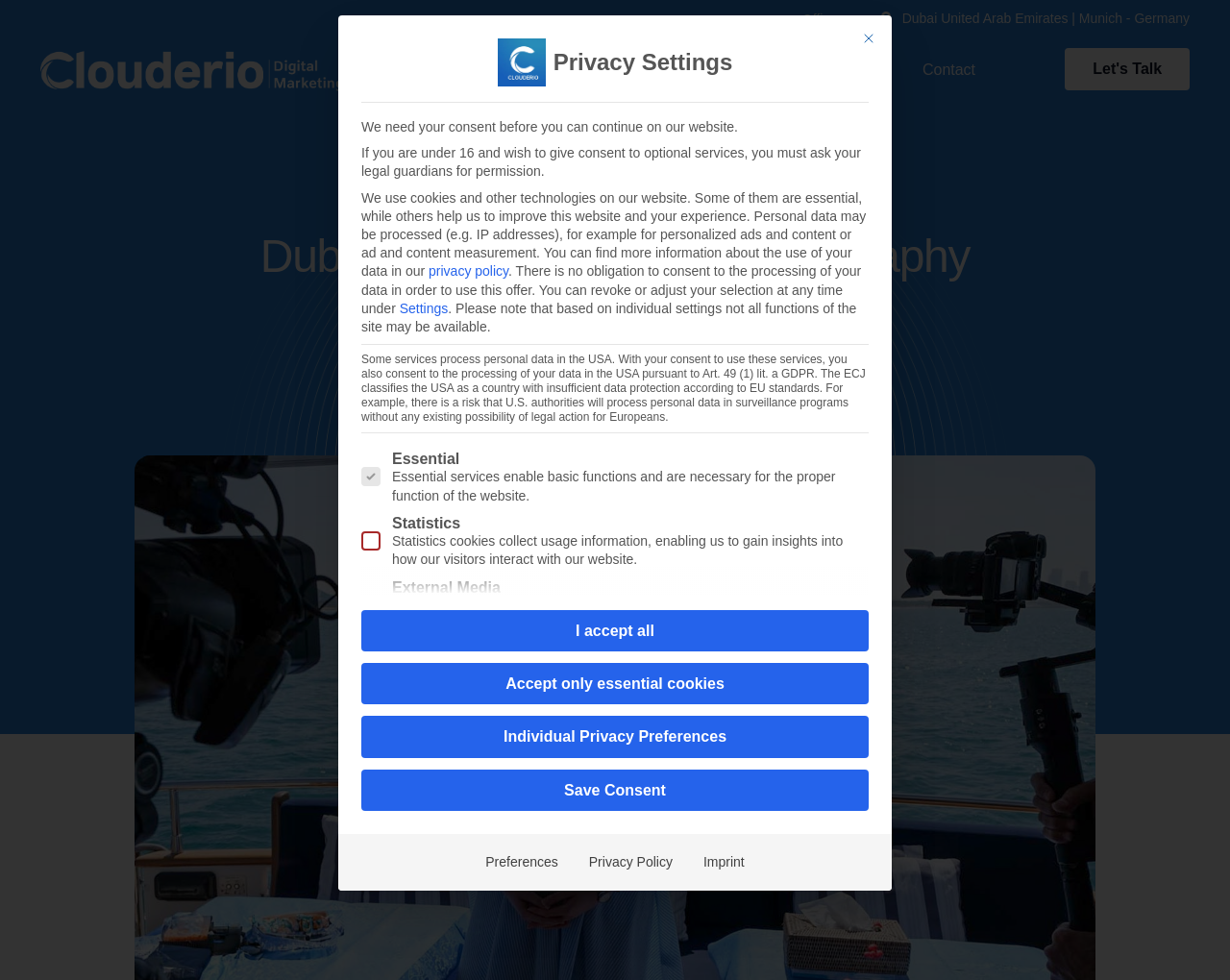Please identify the bounding box coordinates of the element's region that needs to be clicked to fulfill the following instruction: "Click the 'Contact' link". The bounding box coordinates should consist of four float numbers between 0 and 1, i.e., [left, top, right, bottom].

[0.731, 0.038, 0.812, 0.103]